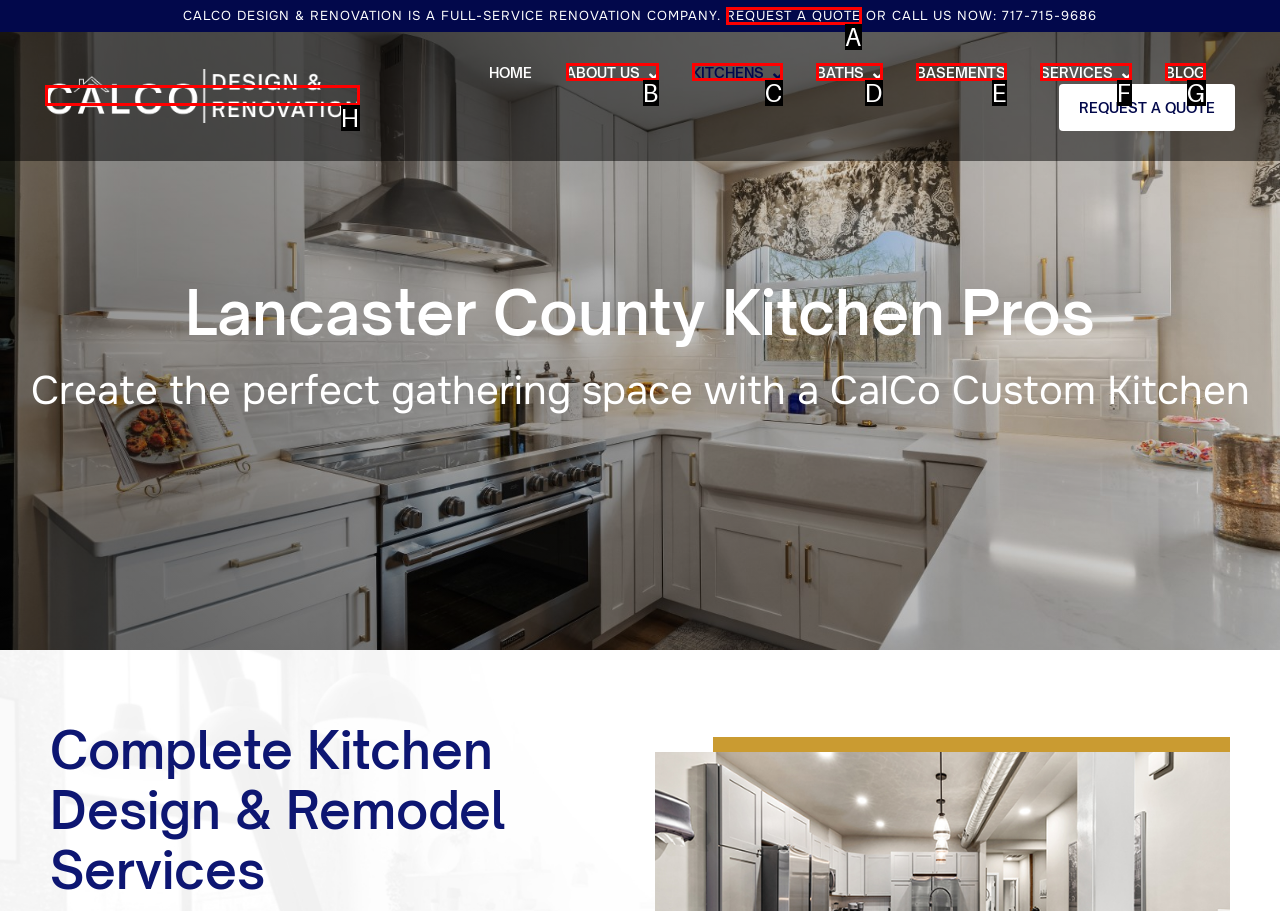Point out the HTML element that matches the following description: Baths
Answer with the letter from the provided choices.

D